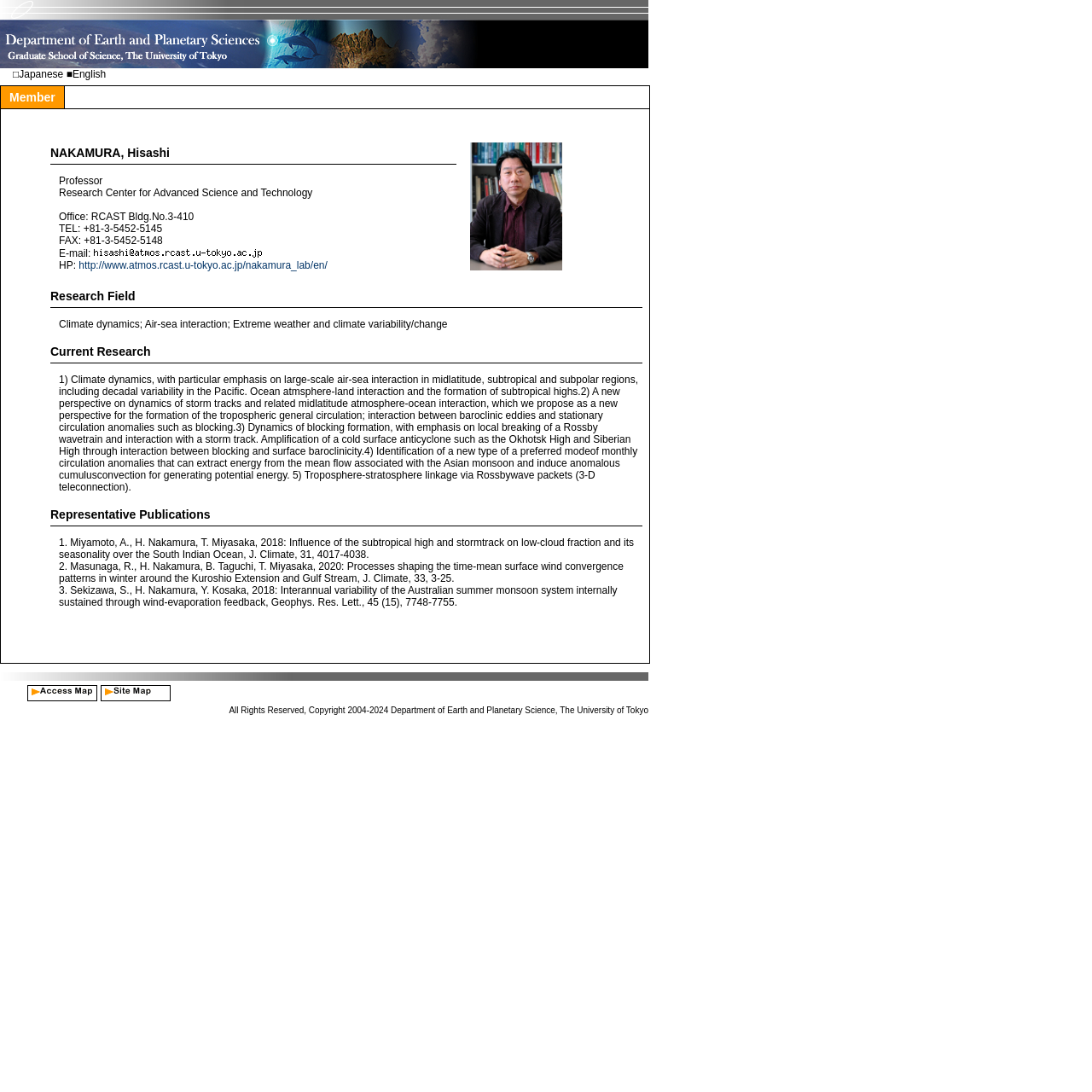Provide an in-depth caption for the webpage.

This webpage is about a university professor, NAKAMURA, Hisashi, from the Research Center for Advanced Science and Technology. At the top left corner, there is a language selection option with Japanese and English options. Below this, there is a heading that reads "Member" in a large font.

The main content of the page is divided into two sections. The left section contains the professor's information, including his name, office location, phone number, fax number, email, and a link to his homepage. There is also a small image next to his email address. Below this, there is a large image that takes up most of the left section.

The right section contains the professor's research information. There is a heading that reads "Research Field" followed by a description of his research areas, including climate dynamics, air-sea interaction, and extreme weather and climate variability. Below this, there are three sections labeled "Current Research", "Representative Publications", and an empty section. The "Current Research" section lists five research topics, and the "Representative Publications" section lists three publications with their titles, authors, and journals.

At the bottom of the page, there is a footer section with a copyright notice from the Department of Earth and Planetary Science, The University of Tokyo. There are also two links on either side of the footer section, but their purposes are not clear.